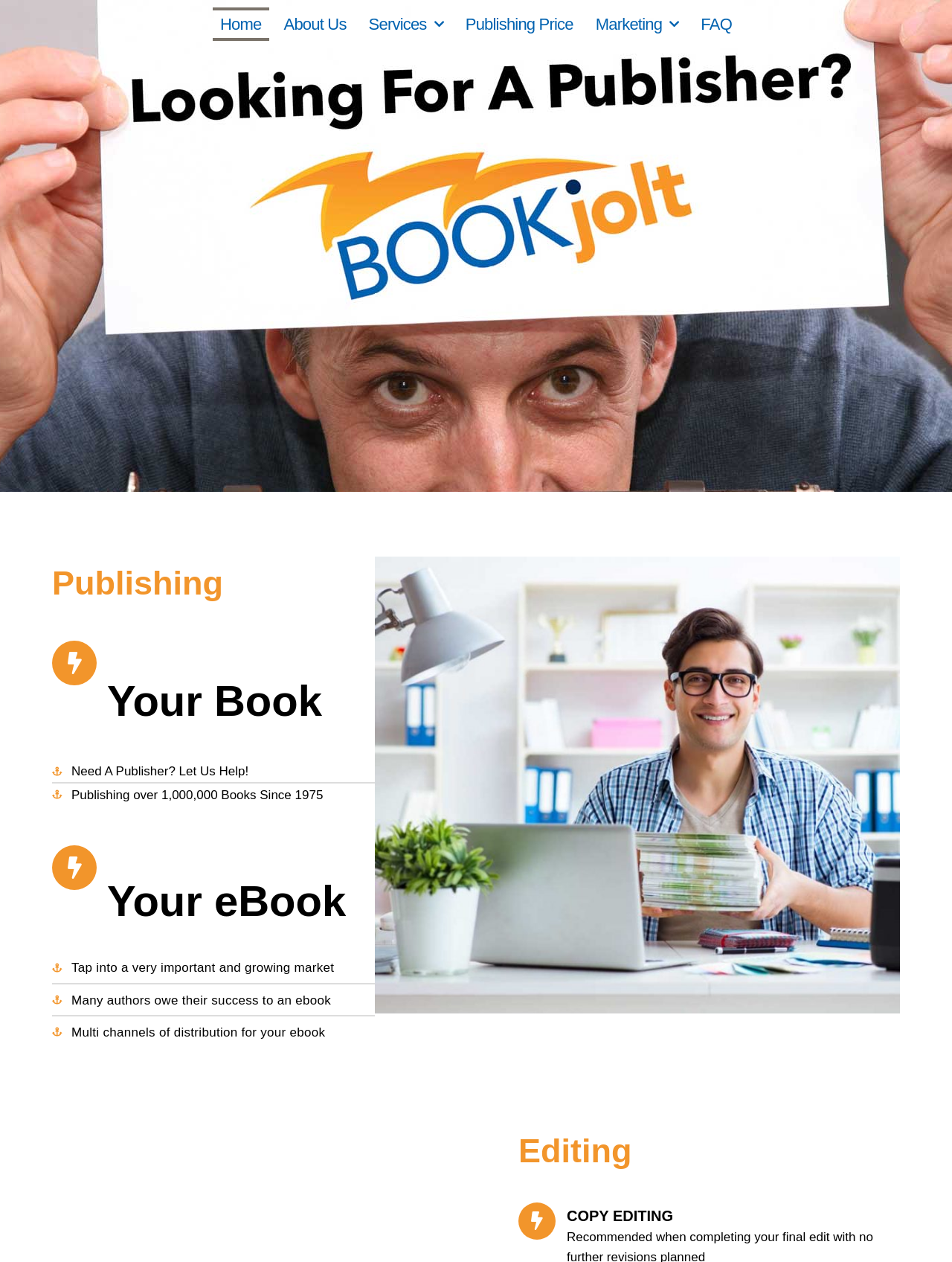Find the bounding box of the UI element described as: "Publishing". The bounding box coordinates should be given as four float values between 0 and 1, i.e., [left, top, right, bottom].

[0.055, 0.447, 0.234, 0.477]